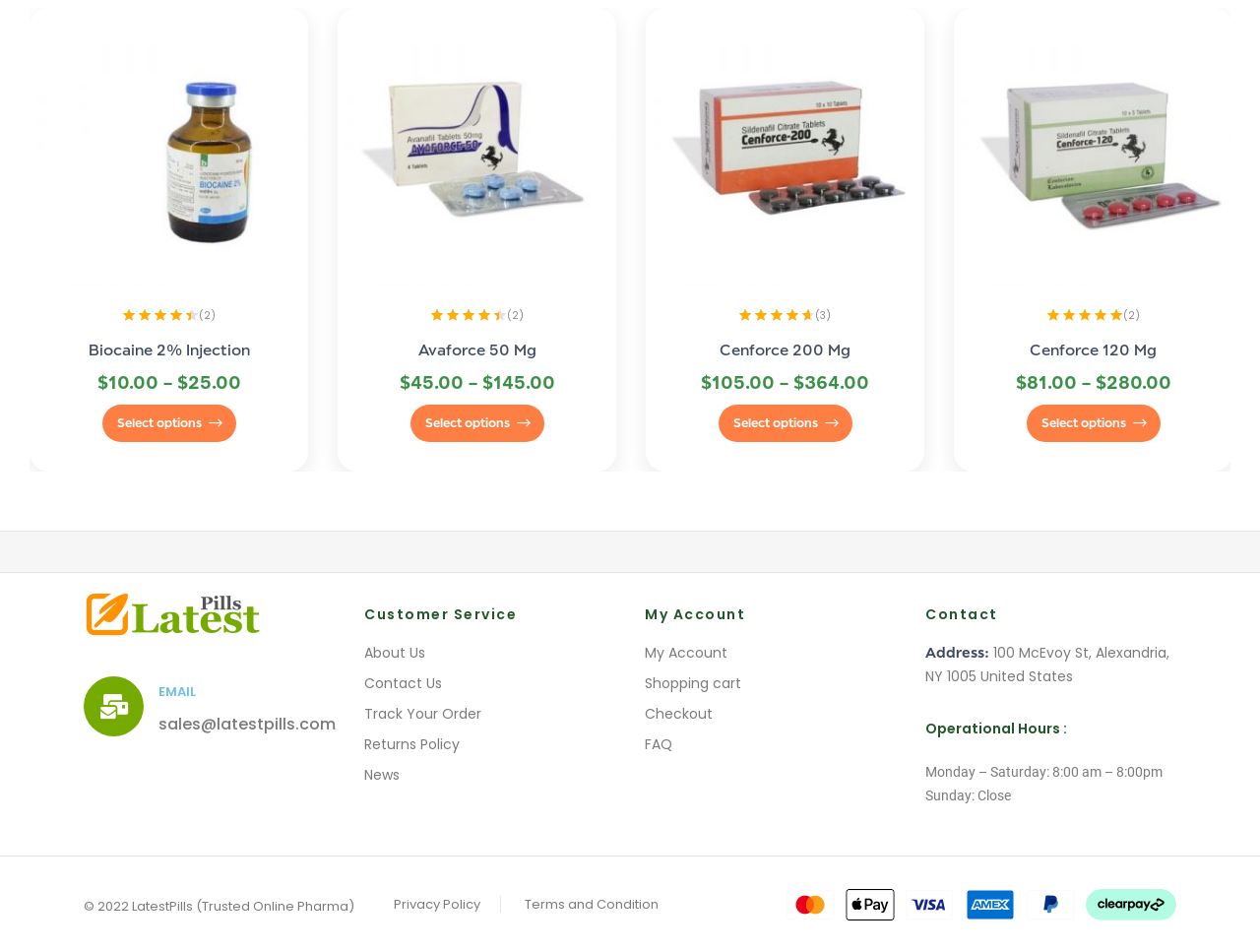Please locate the bounding box coordinates for the element that should be clicked to achieve the following instruction: "Contact customer service". Ensure the coordinates are given as four float numbers between 0 and 1, i.e., [left, top, right, bottom].

[0.289, 0.673, 0.488, 0.698]